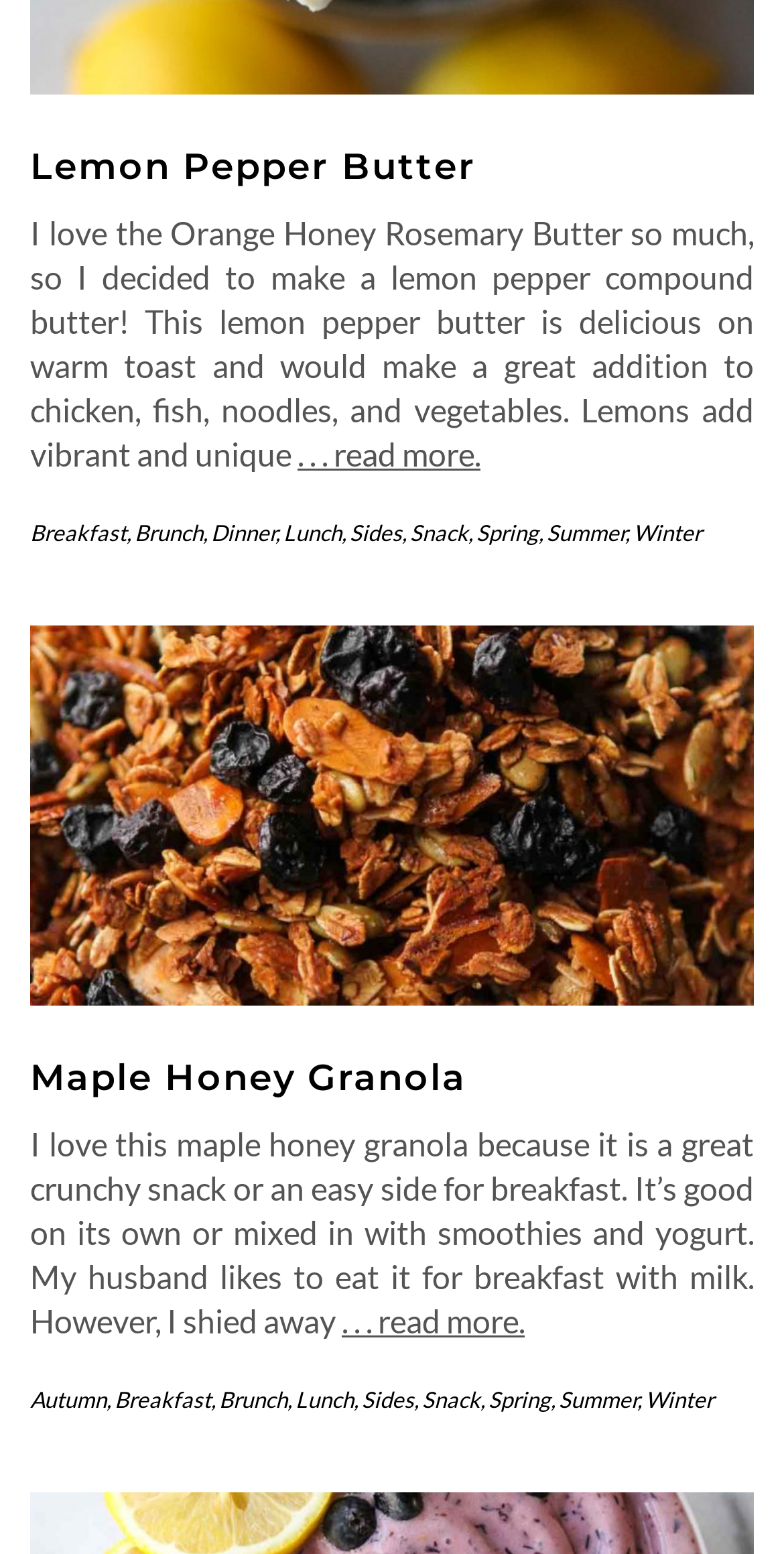Locate the bounding box coordinates of the area where you should click to accomplish the instruction: "Click on Lemon Pepper Butter".

[0.038, 0.094, 0.608, 0.122]